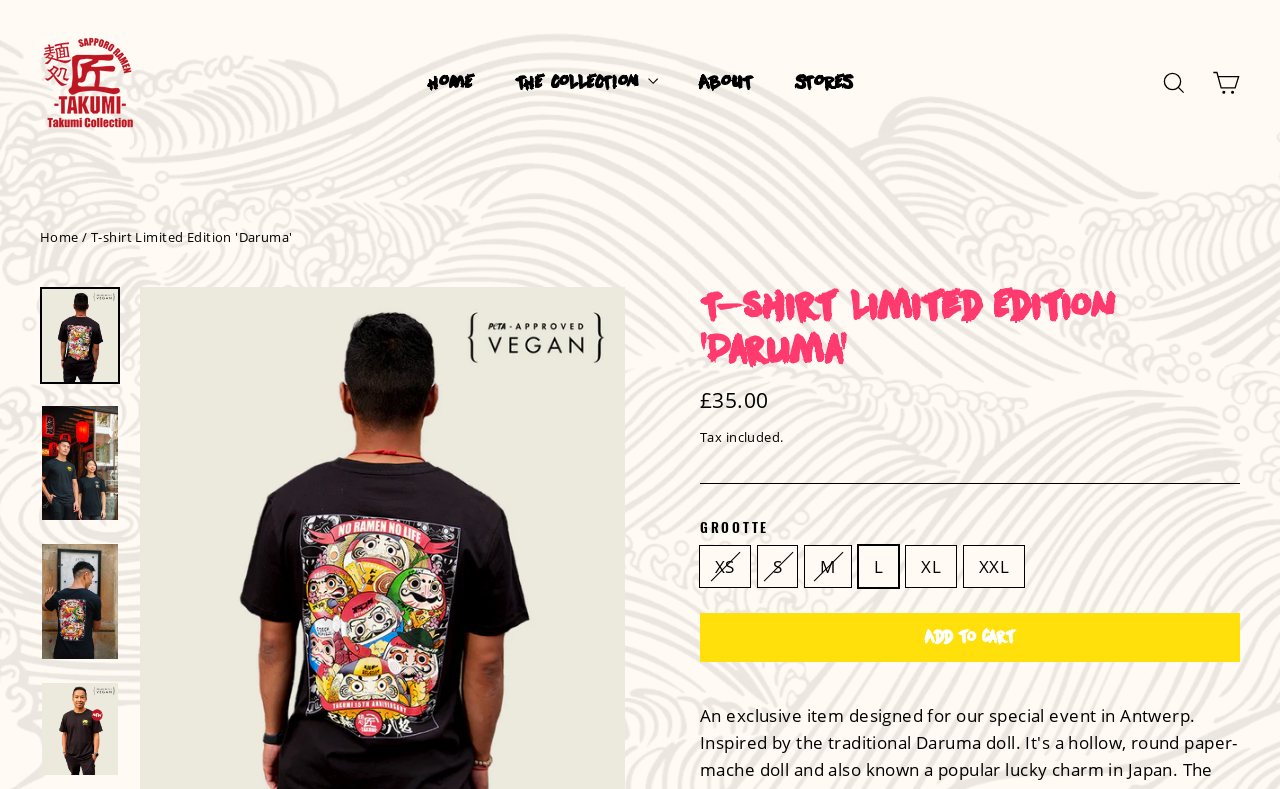How many navigation links are in the primary navigation?
Please provide a single word or phrase in response based on the screenshot.

4